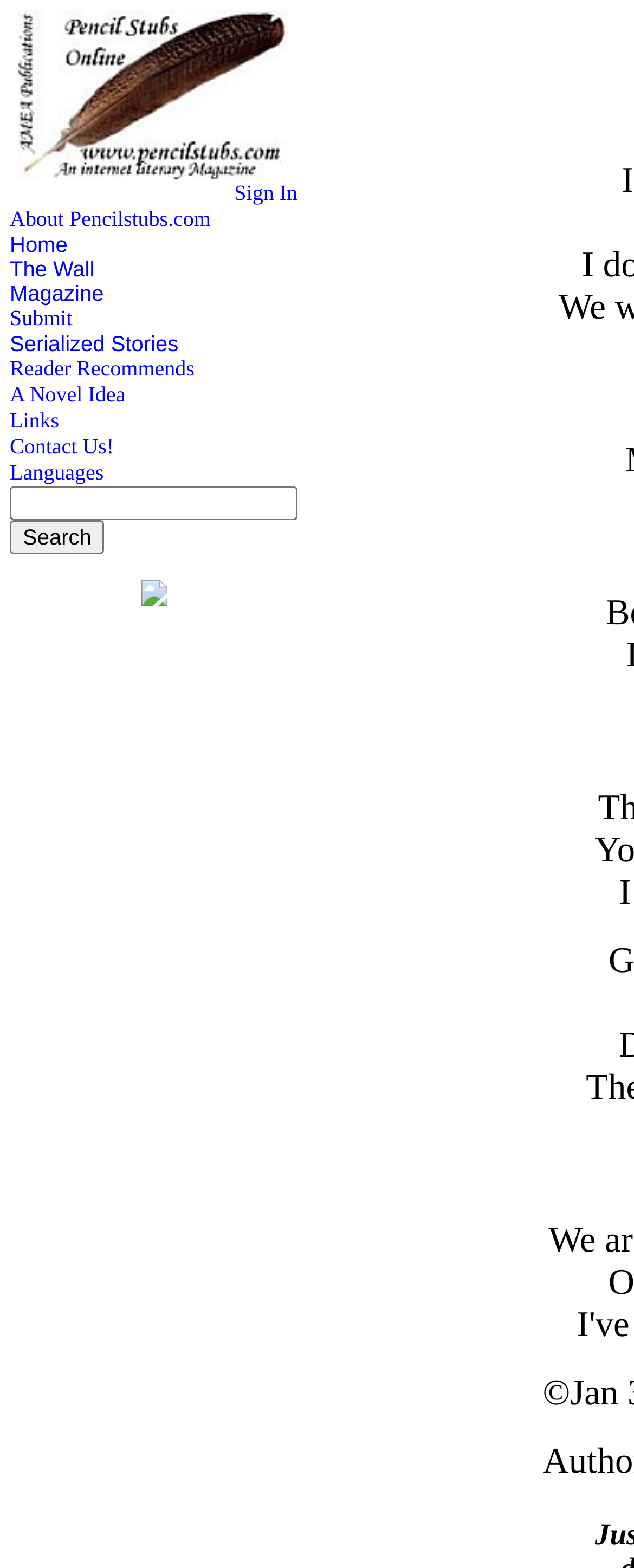Please provide a one-word or phrase answer to the question: 
How many links are in the top navigation bar?

14